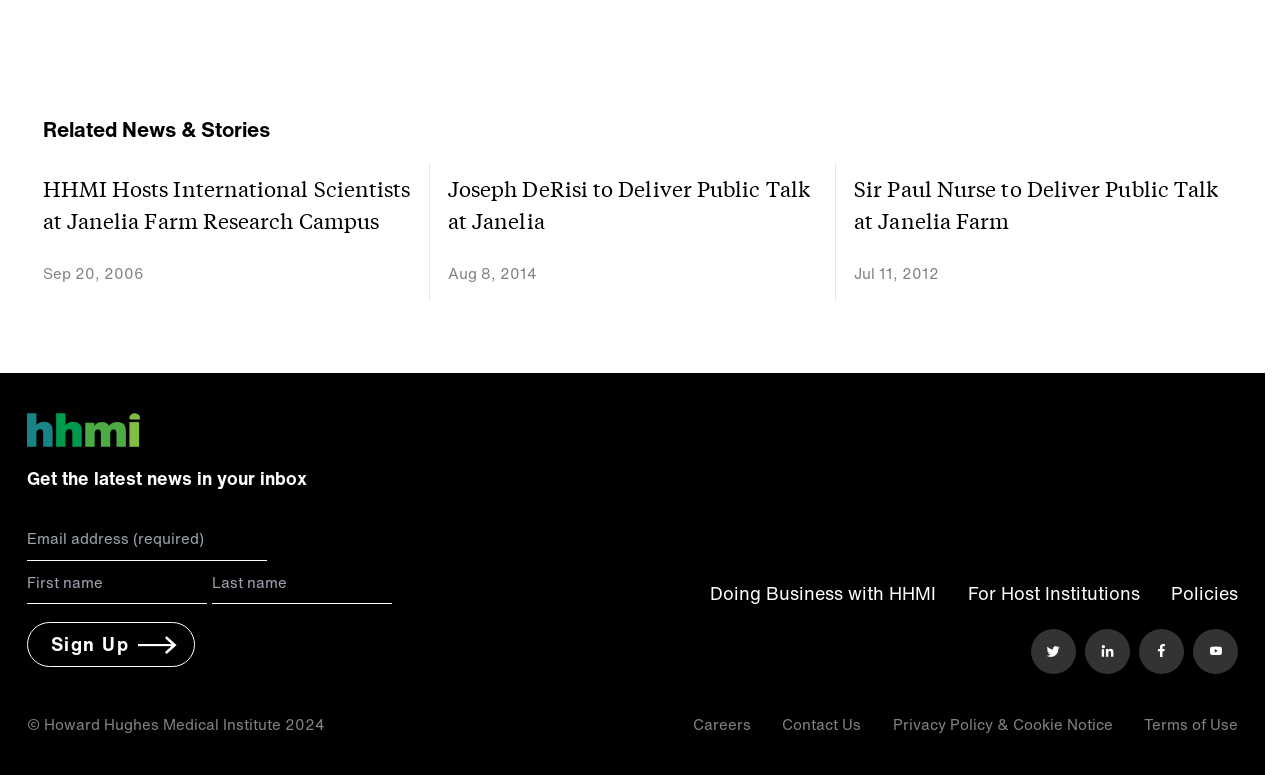Locate the bounding box coordinates of the element to click to perform the following action: 'Visit Twitter page'. The coordinates should be given as four float values between 0 and 1, in the form of [left, top, right, bottom].

[0.805, 0.812, 0.841, 0.87]